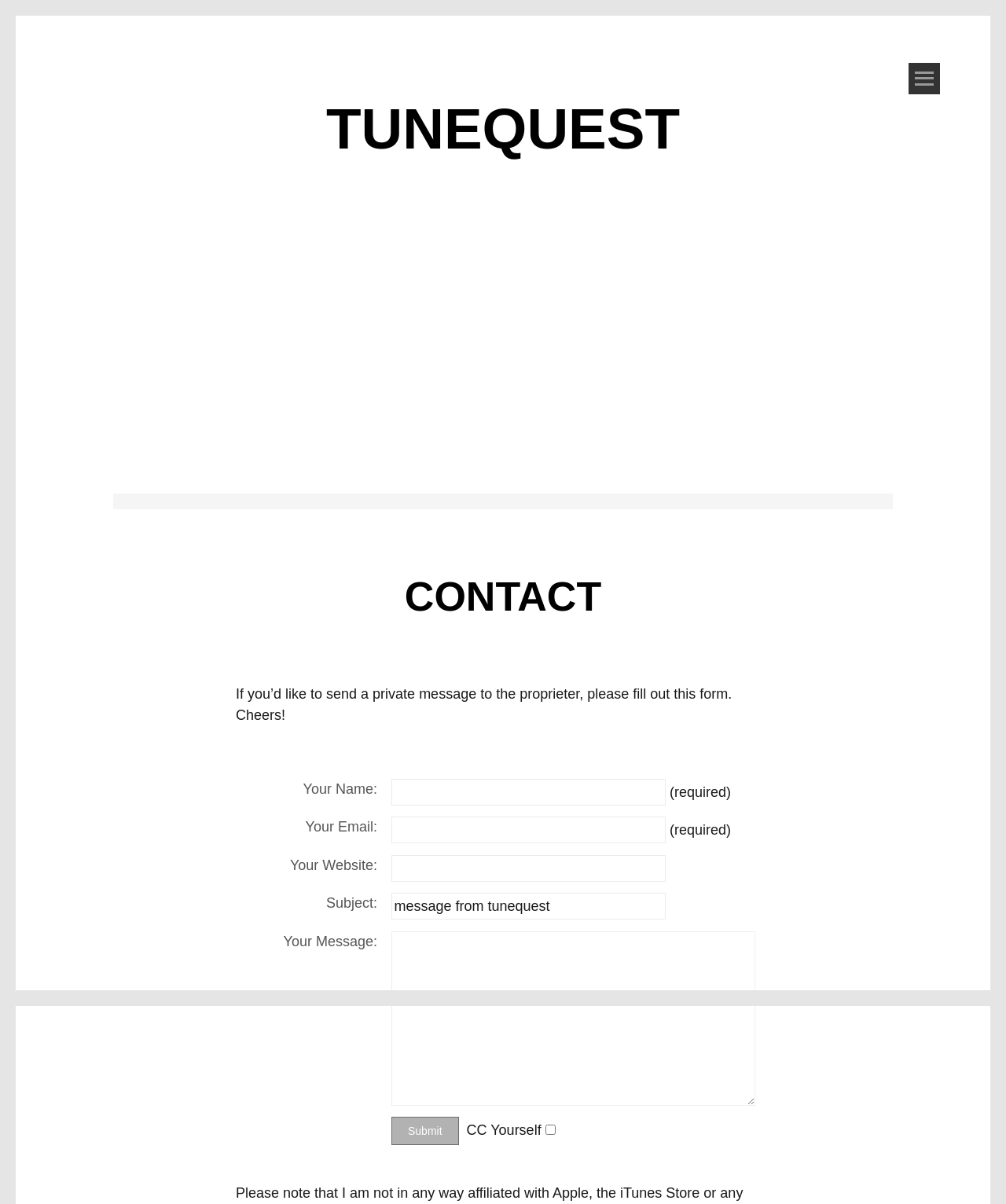Identify the bounding box coordinates of the specific part of the webpage to click to complete this instruction: "Click the TUNEQUEST link".

[0.324, 0.08, 0.676, 0.133]